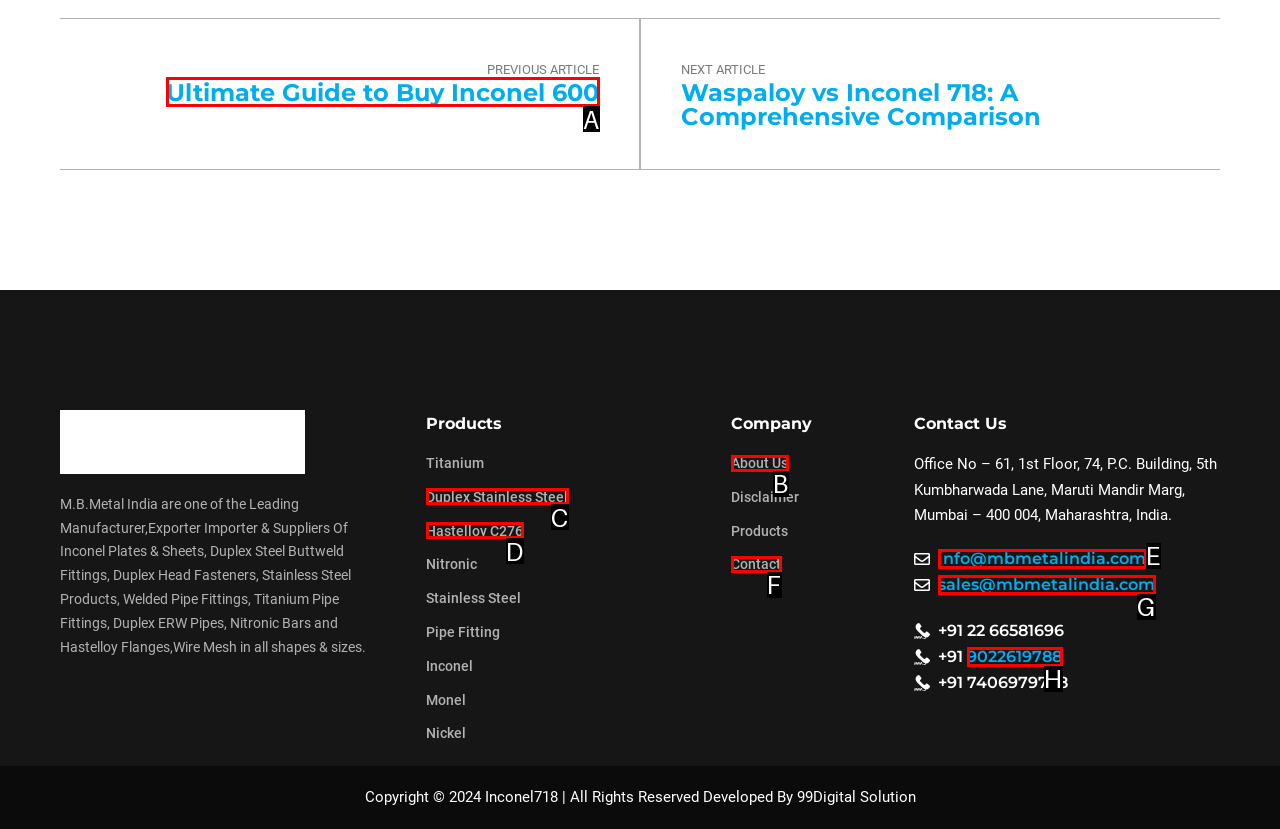Determine the letter of the UI element that you need to click to perform the task: Click on the 'Ultimate Guide to Buy Inconel 600' link.
Provide your answer with the appropriate option's letter.

A